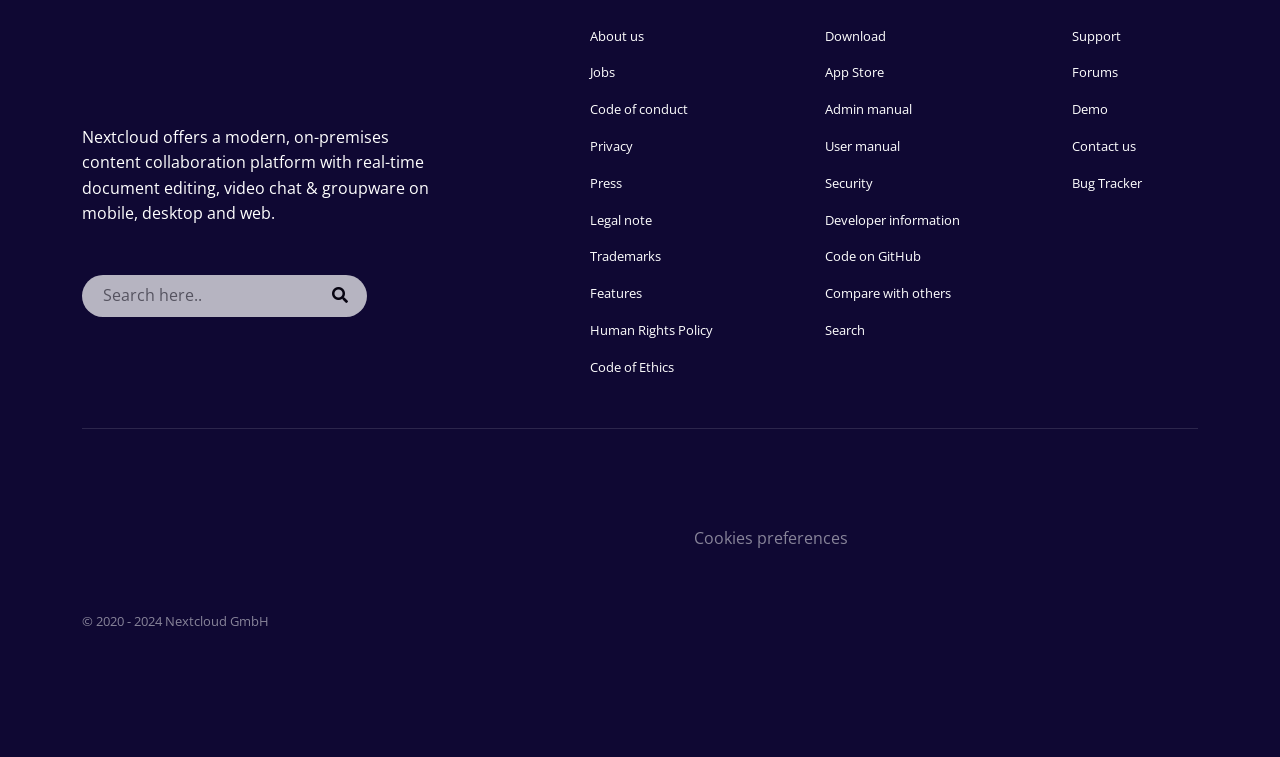Could you find the bounding box coordinates of the clickable area to complete this instruction: "Go to the 'BOARD PORTAL' page"?

None